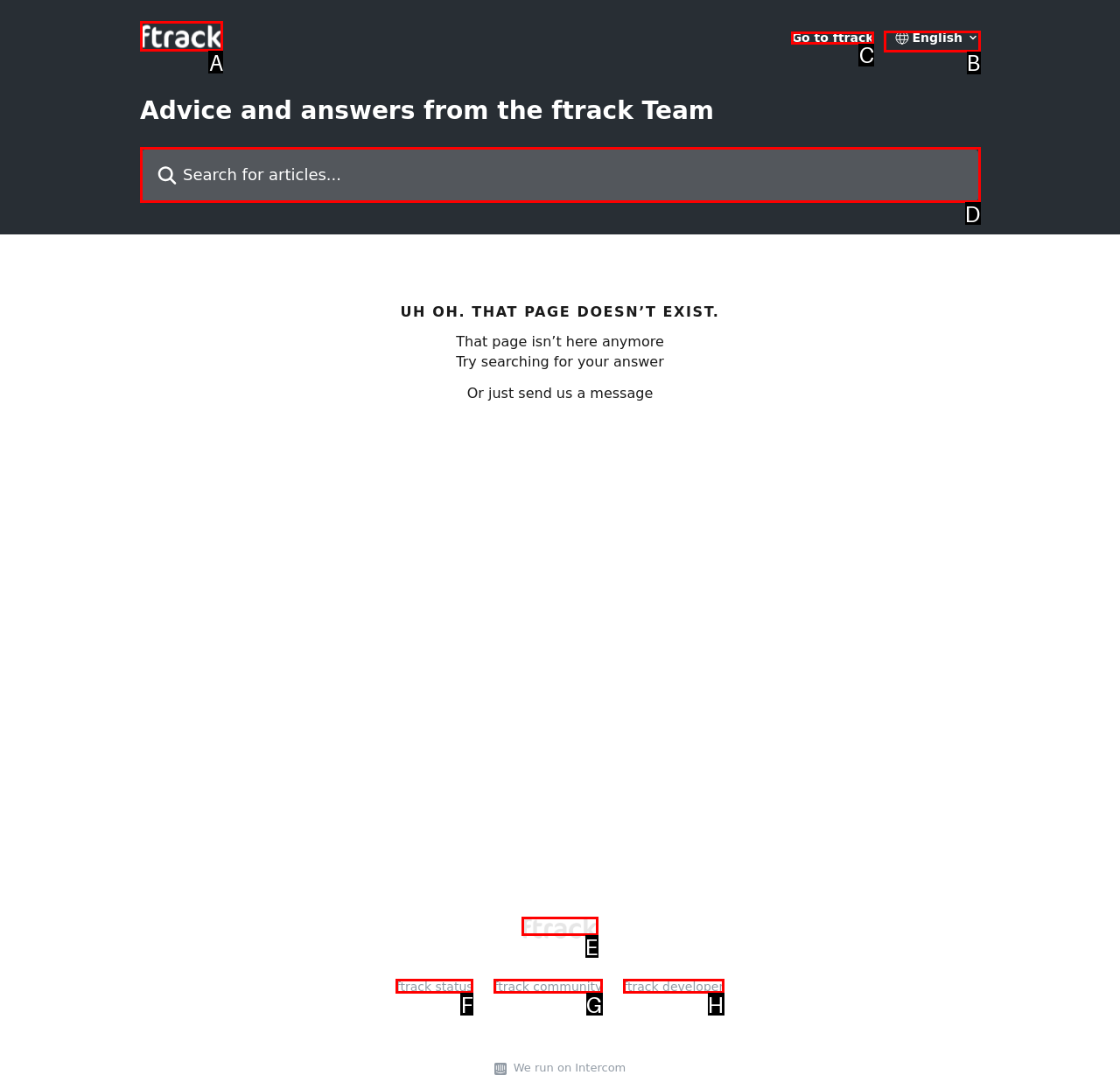From the available options, which lettered element should I click to complete this task: Click on the ftrack Documentation link?

A